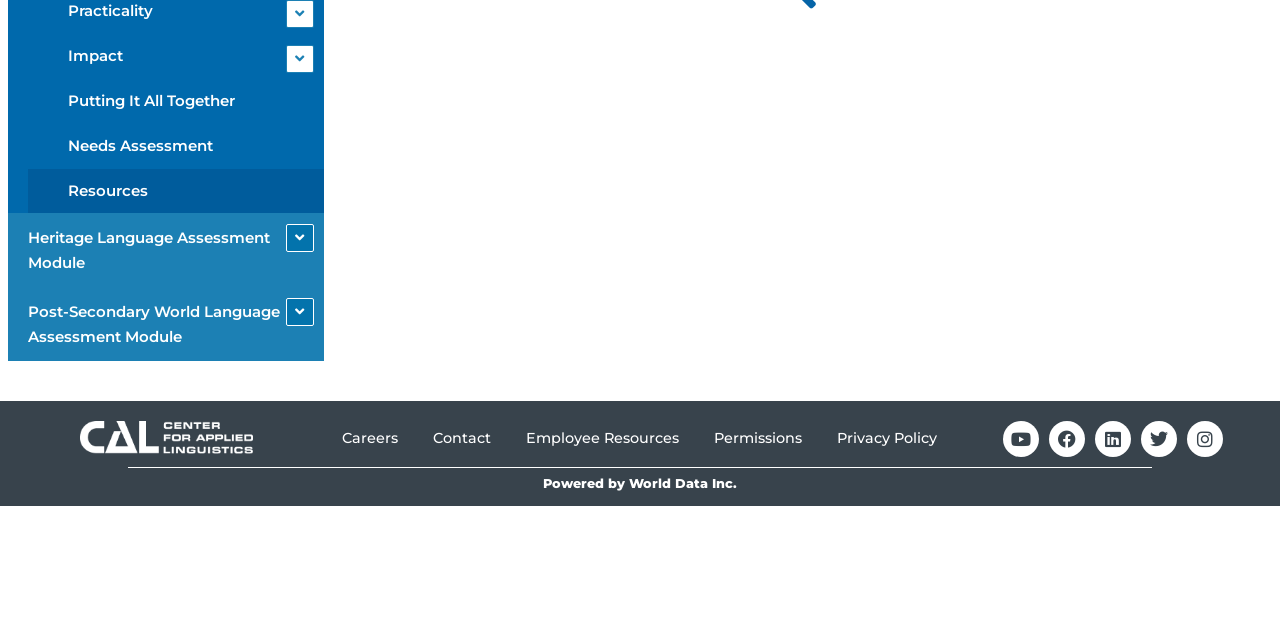Provide the bounding box coordinates for the UI element described in this sentence: "Powered by World Data Inc.". The coordinates should be four float values between 0 and 1, i.e., [left, top, right, bottom].

[0.424, 0.744, 0.576, 0.767]